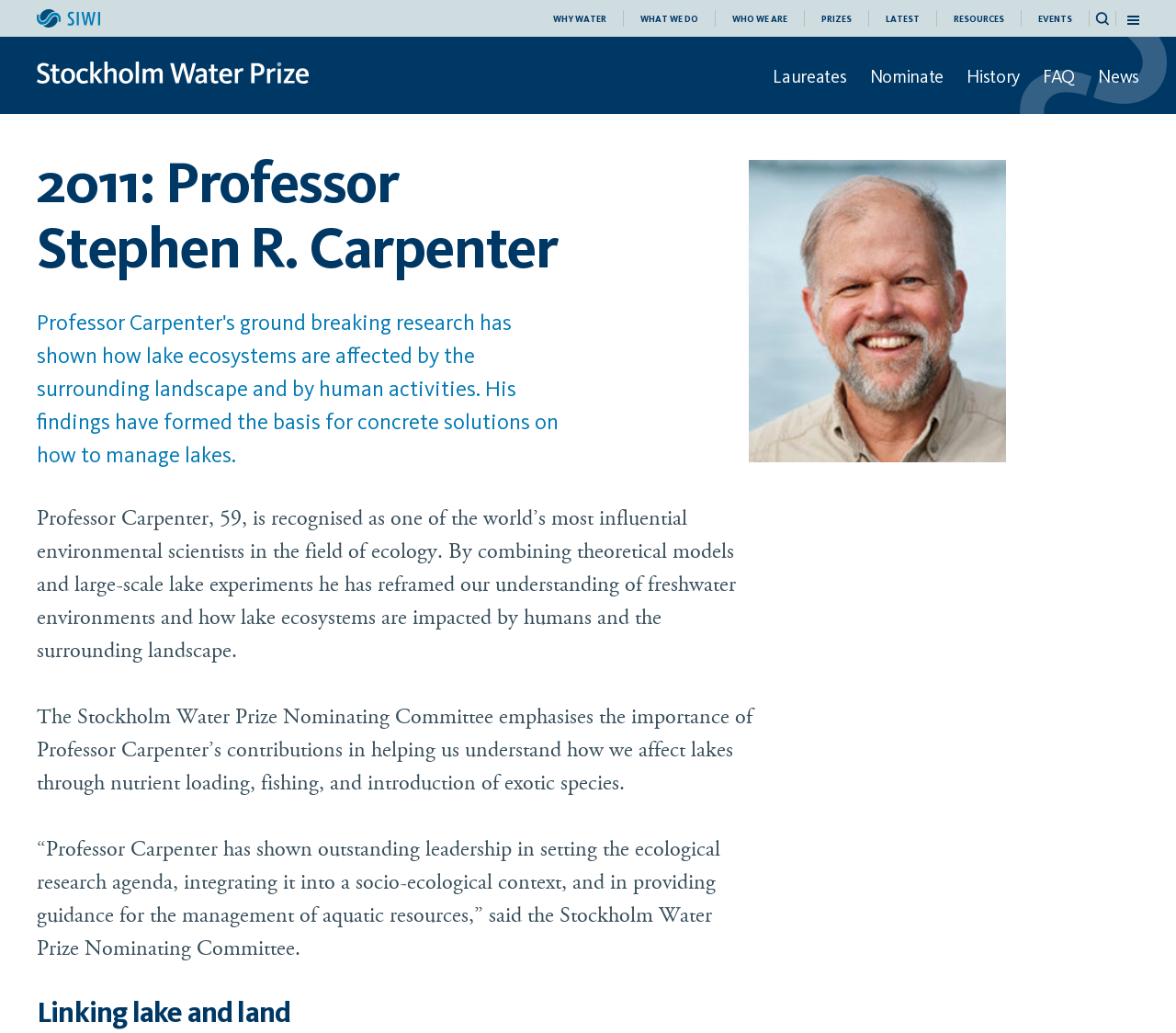Using the elements shown in the image, answer the question comprehensively: How many images are on the webpage?

I identified three images on the webpage: one is the logo of 'SIWI Project', another is the image of Professor Stephen R. Carpenter, and the third is the image with the caption 'swp'.